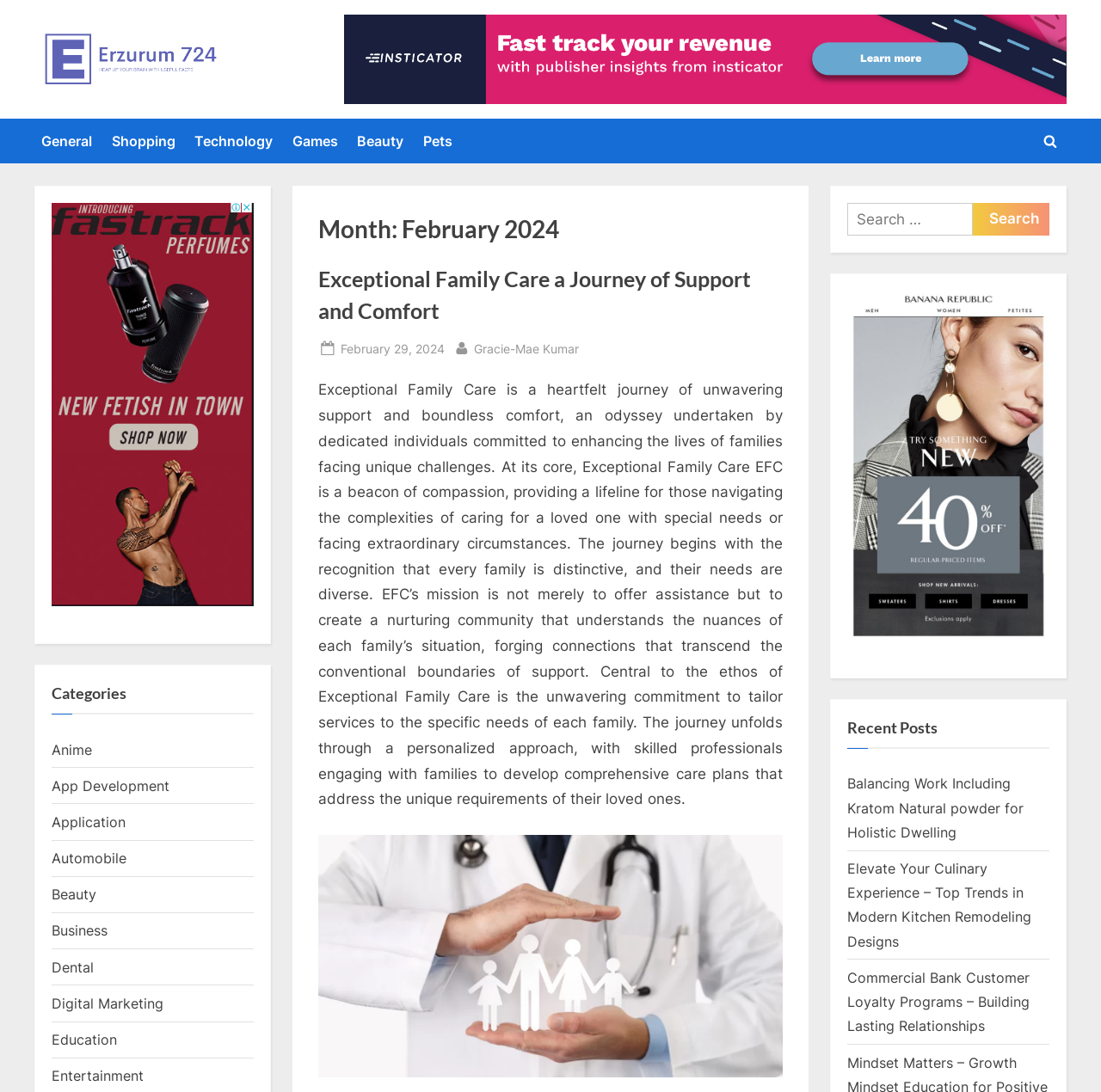Give a concise answer using one word or a phrase to the following question:
What is the name of the website?

Erzurum 724